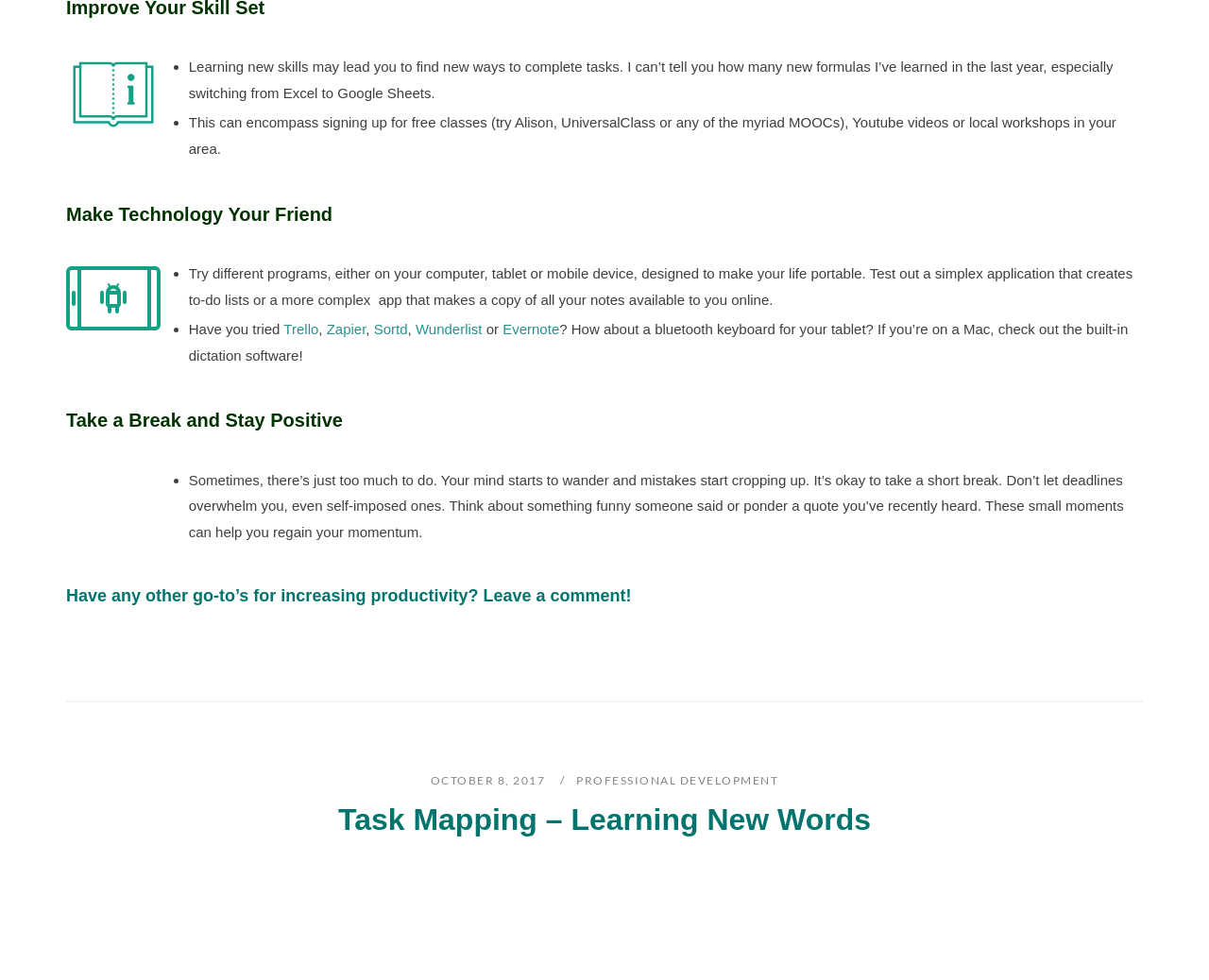Find the bounding box coordinates for the area that must be clicked to perform this action: "Read the article about Task Mapping – Learning New Words".

[0.28, 0.819, 0.72, 0.853]